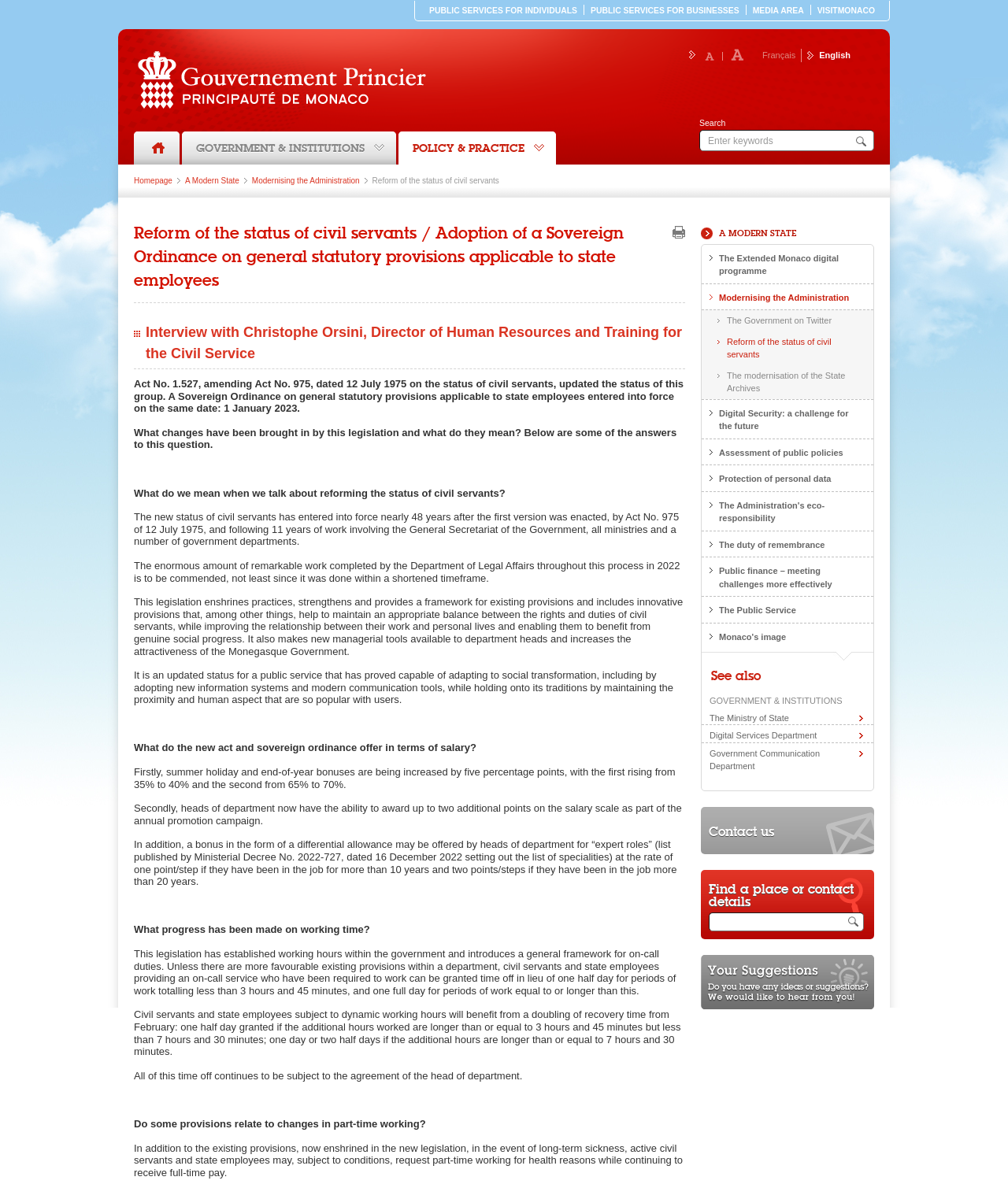What is the name of the government?
Kindly offer a comprehensive and detailed response to the question.

I found the answer by looking at the image with the text 'Gouvernement Princier de Monaco' which is located at the top of the webpage, indicating the name of the government.